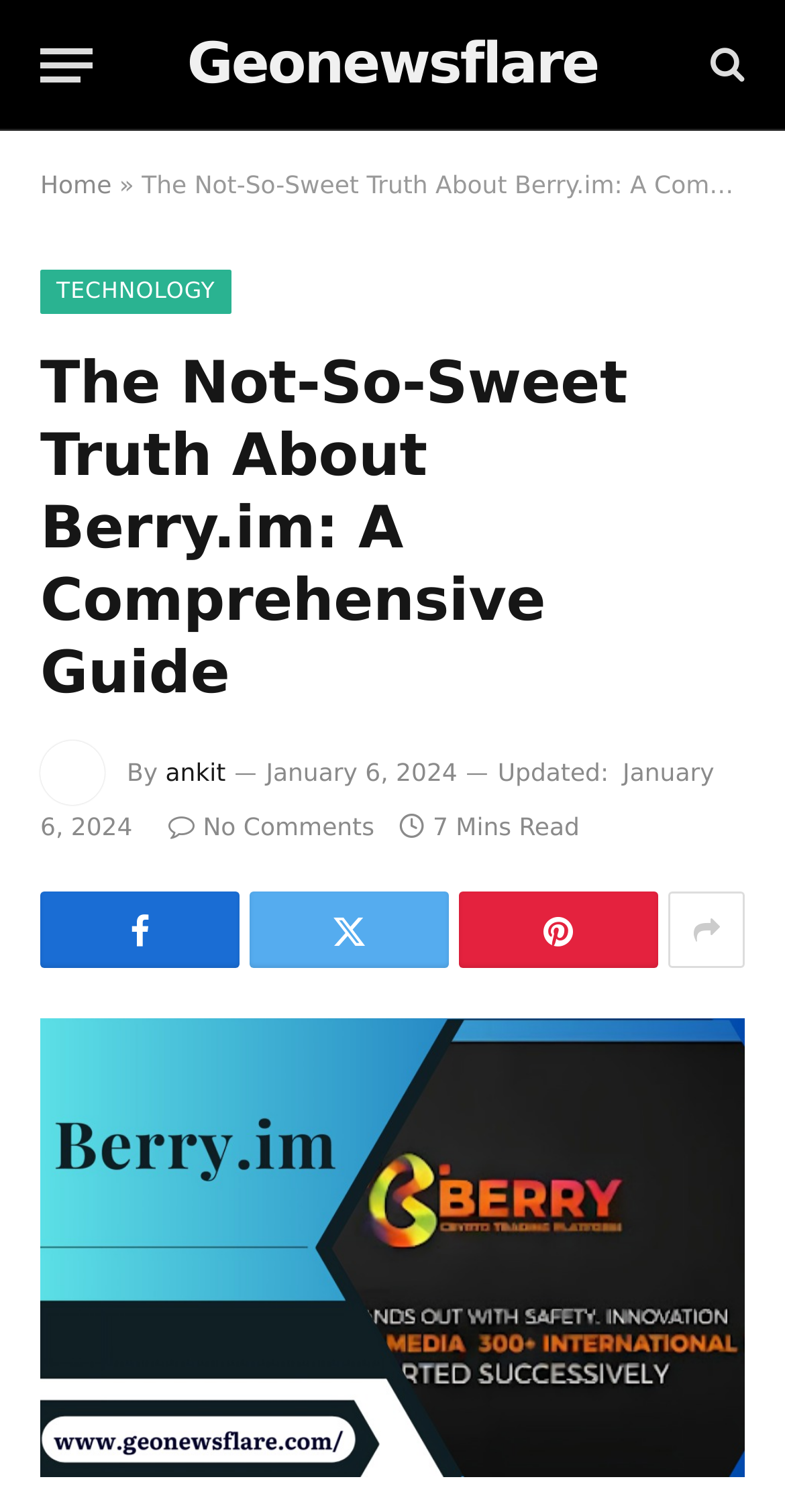Please provide the main heading of the webpage content.

The Not-So-Sweet Truth About Berry.im: A Comprehensive Guide